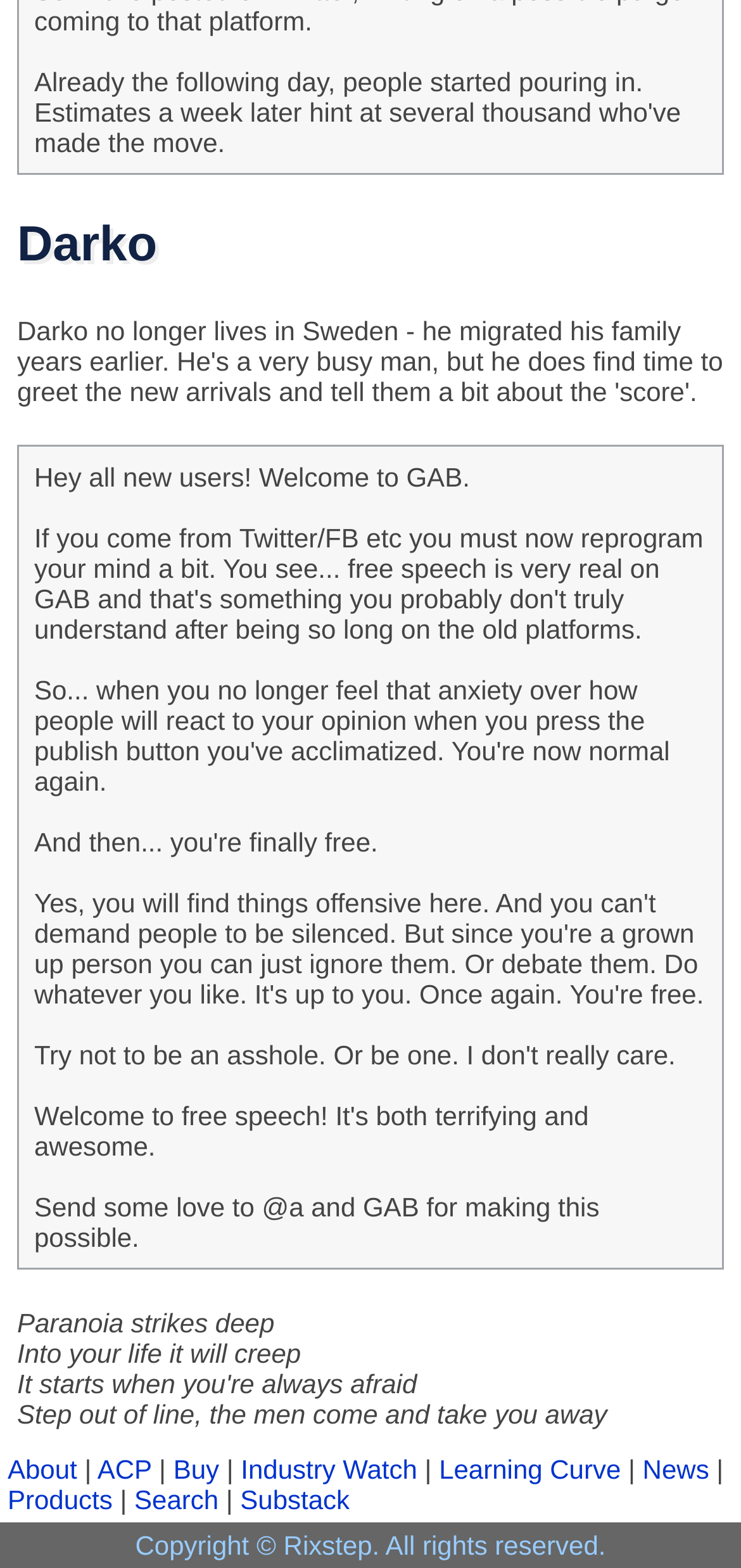Using the webpage screenshot and the element description Learning Curve, determine the bounding box coordinates. Specify the coordinates in the format (top-left x, top-left y, bottom-right x, bottom-right y) with values ranging from 0 to 1.

[0.592, 0.927, 0.838, 0.946]